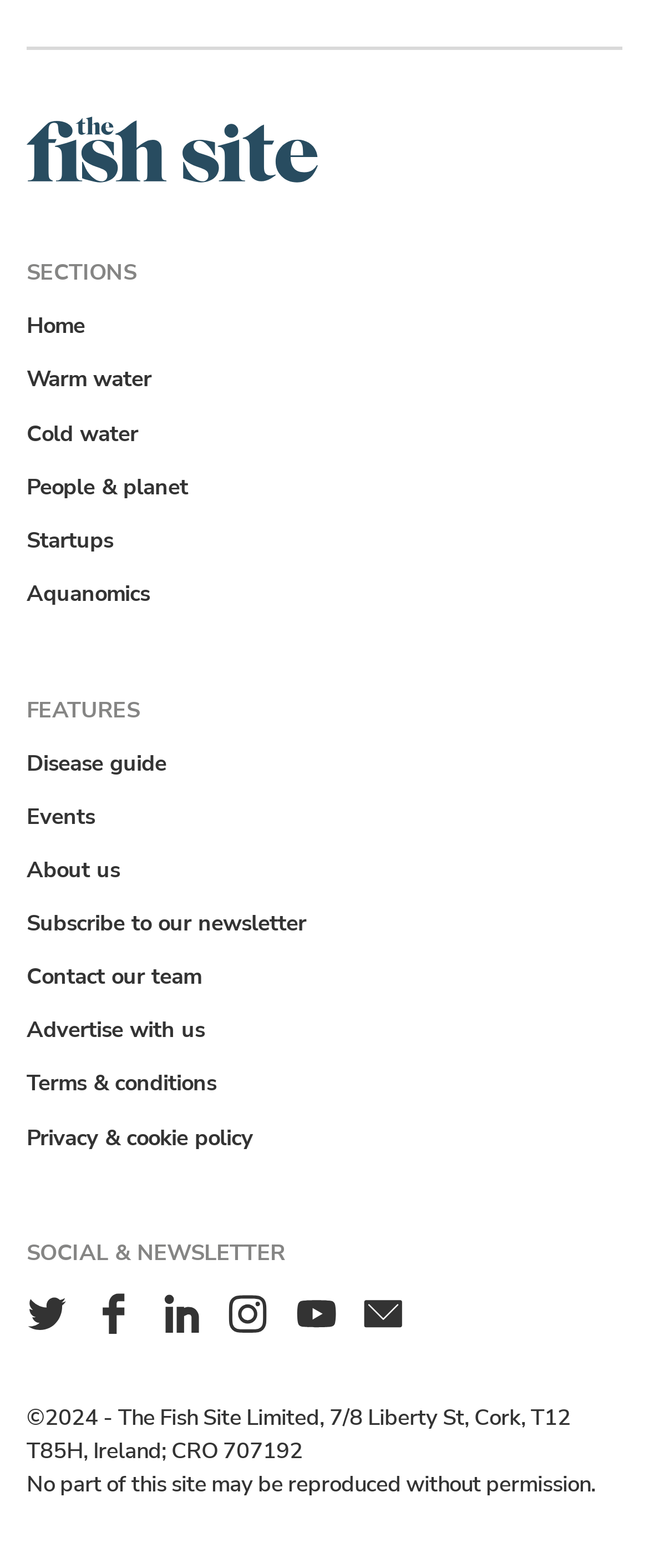Based on the element description: "Instagram", identify the UI element and provide its bounding box coordinates. Use four float numbers between 0 and 1, [left, top, right, bottom].

[0.342, 0.823, 0.425, 0.853]